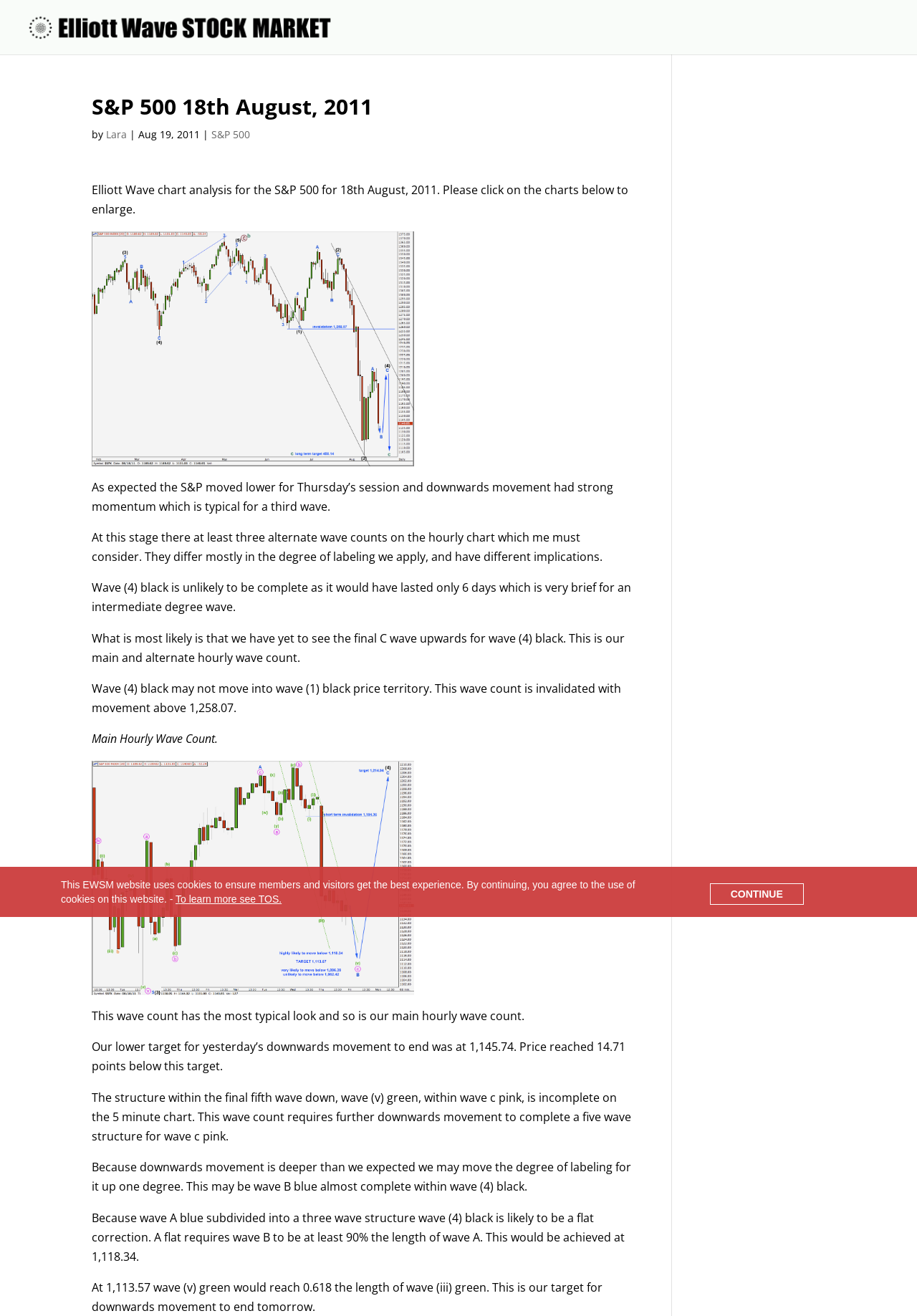Identify the headline of the webpage and generate its text content.

S&P 500 18th August, 2011